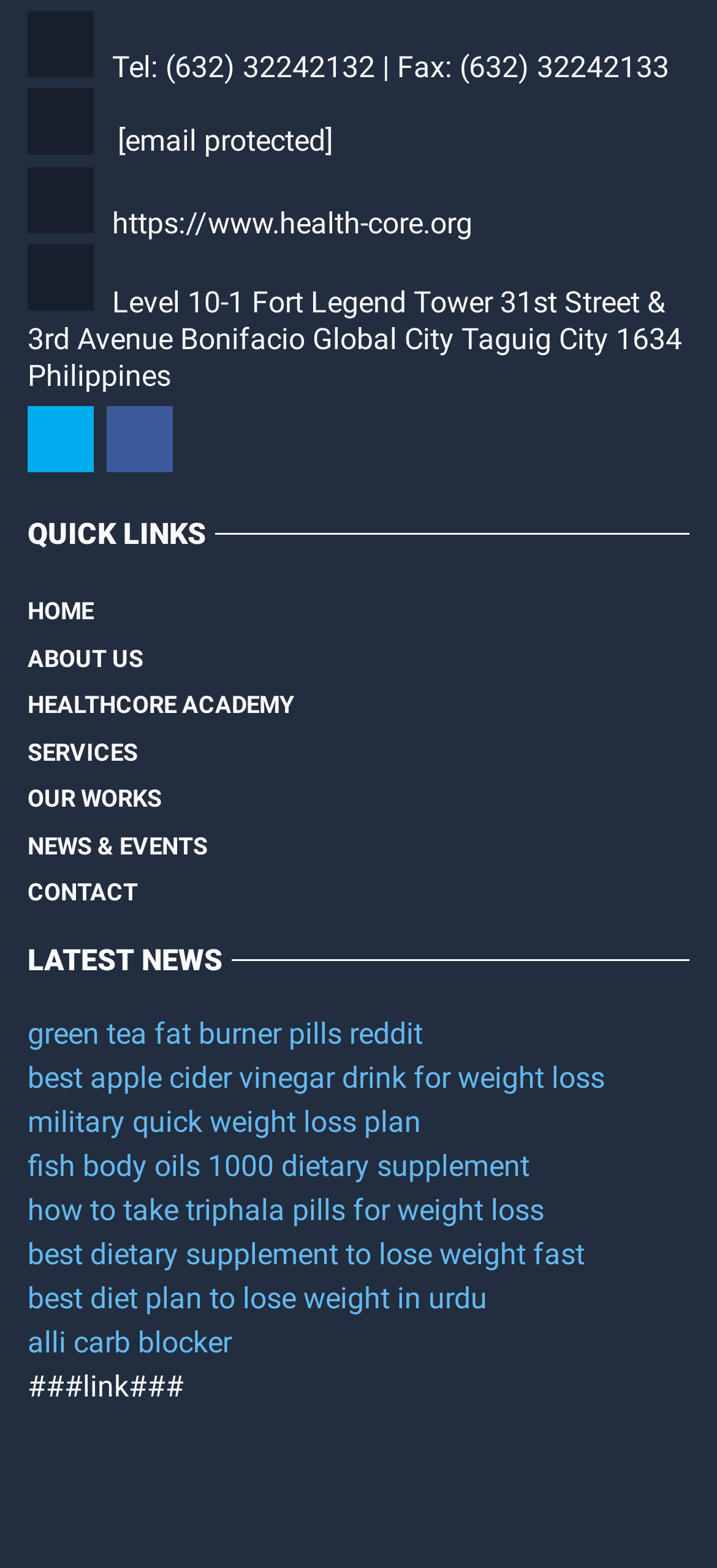Please determine the bounding box coordinates of the element's region to click in order to carry out the following instruction: "check the latest news". The coordinates should be four float numbers between 0 and 1, i.e., [left, top, right, bottom].

[0.038, 0.648, 0.59, 0.67]